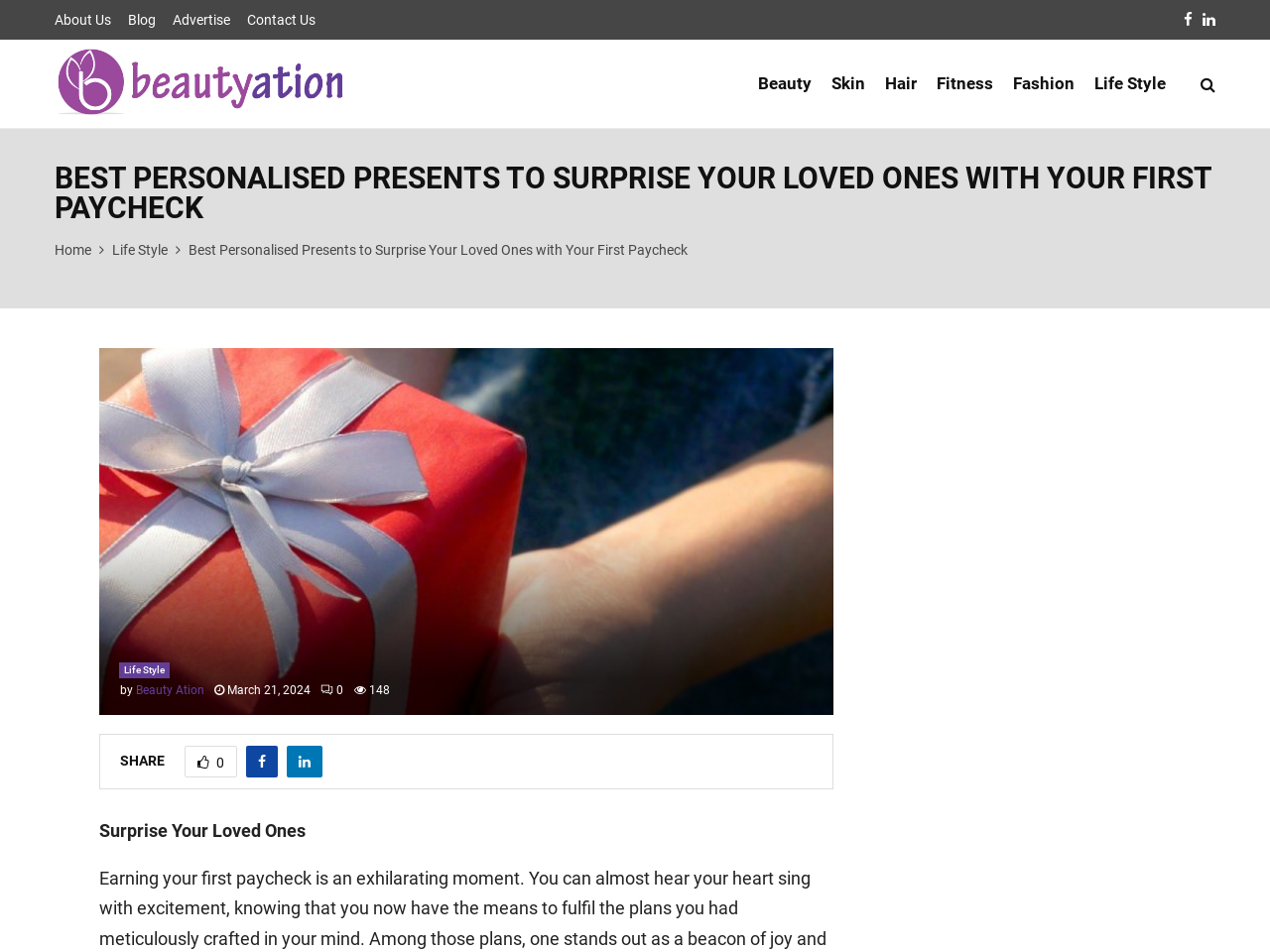Indicate the bounding box coordinates of the element that needs to be clicked to satisfy the following instruction: "Visit Beauty page". The coordinates should be four float numbers between 0 and 1, i.e., [left, top, right, bottom].

[0.597, 0.047, 0.639, 0.13]